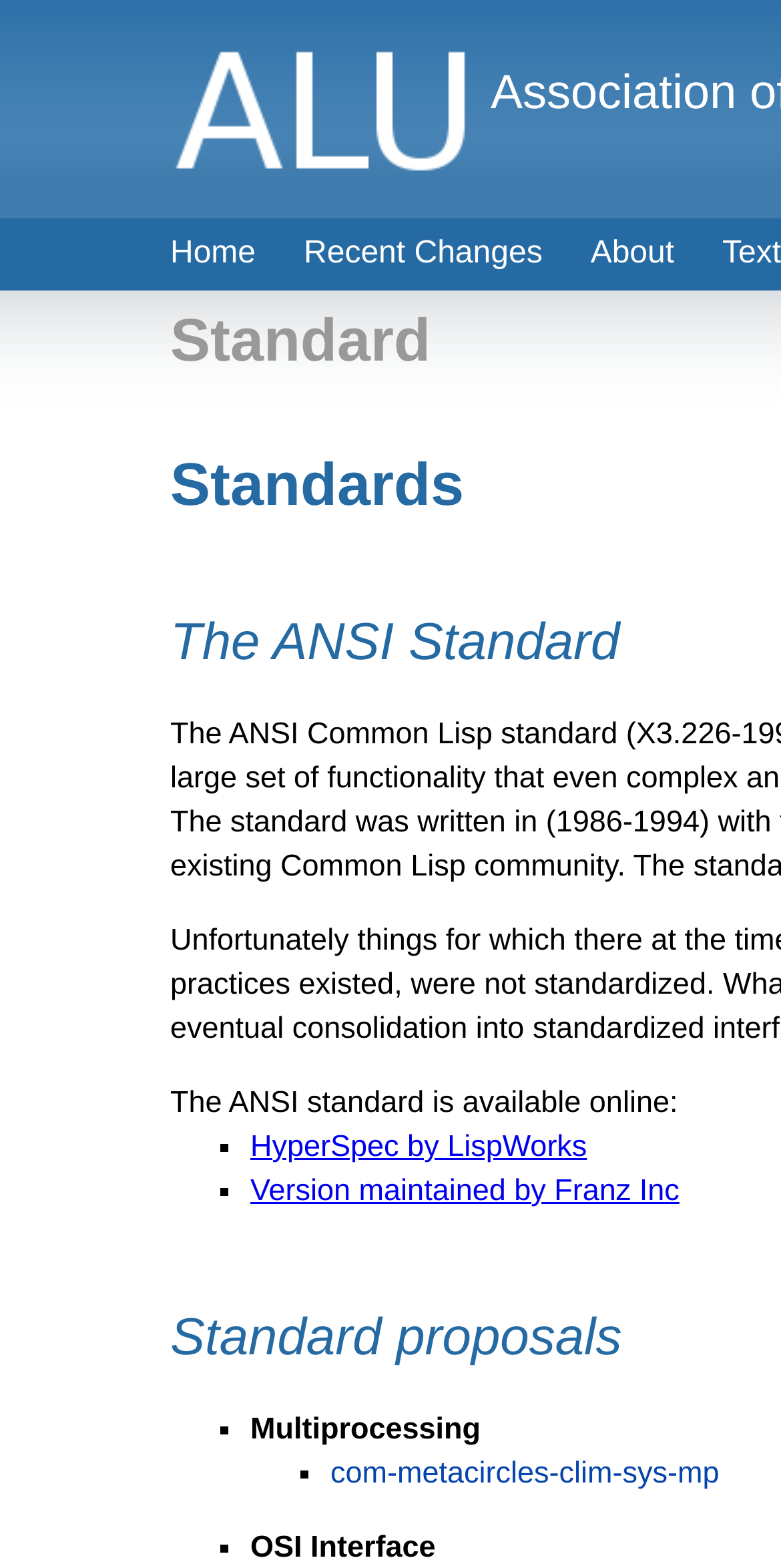Locate the bounding box of the UI element defined by this description: "About". The coordinates should be given as four float numbers between 0 and 1, formatted as [left, top, right, bottom].

[0.725, 0.139, 0.894, 0.185]